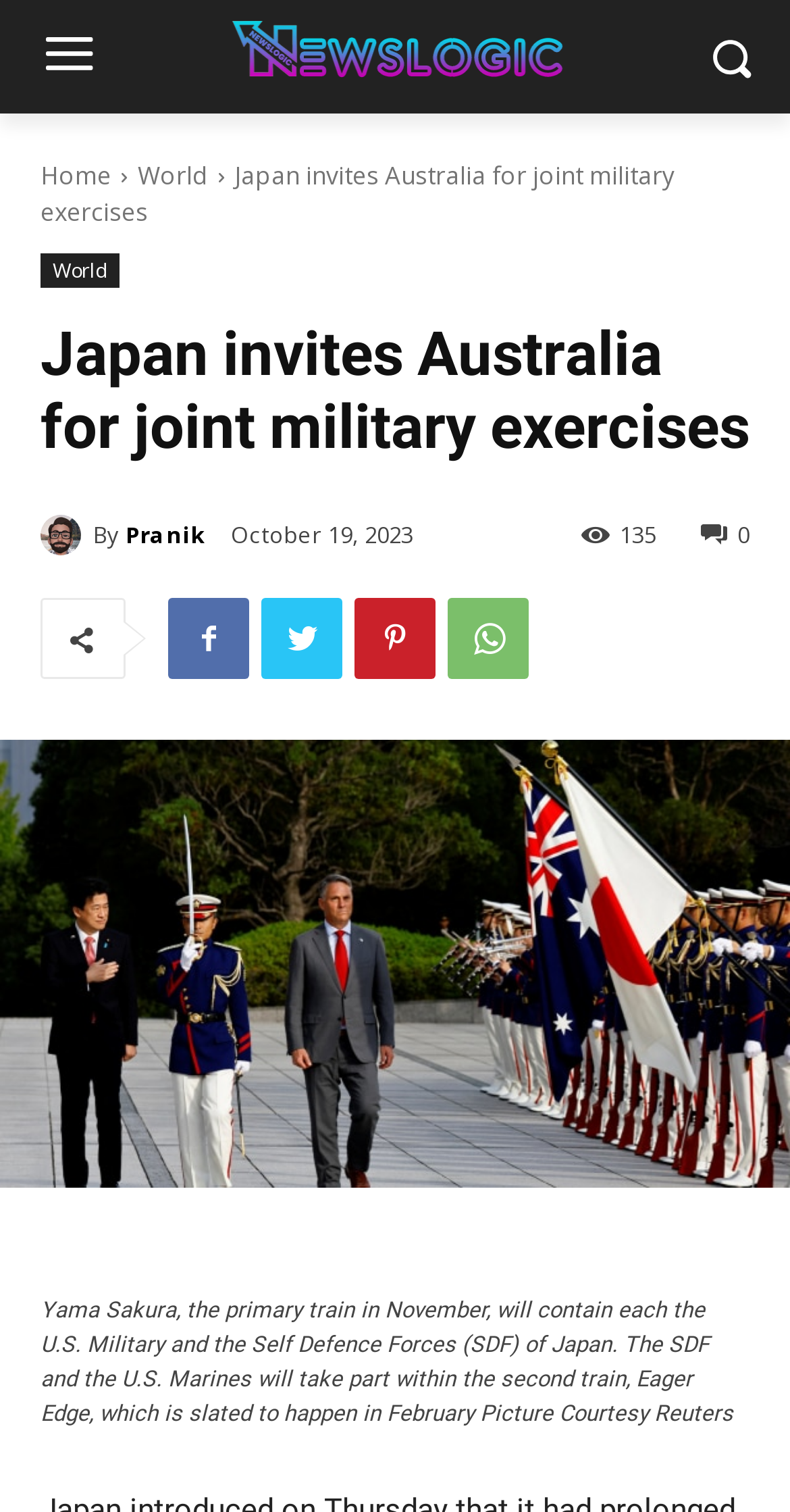Highlight the bounding box coordinates of the region I should click on to meet the following instruction: "Click the link to read the full article".

[0.0, 0.489, 1.0, 0.785]